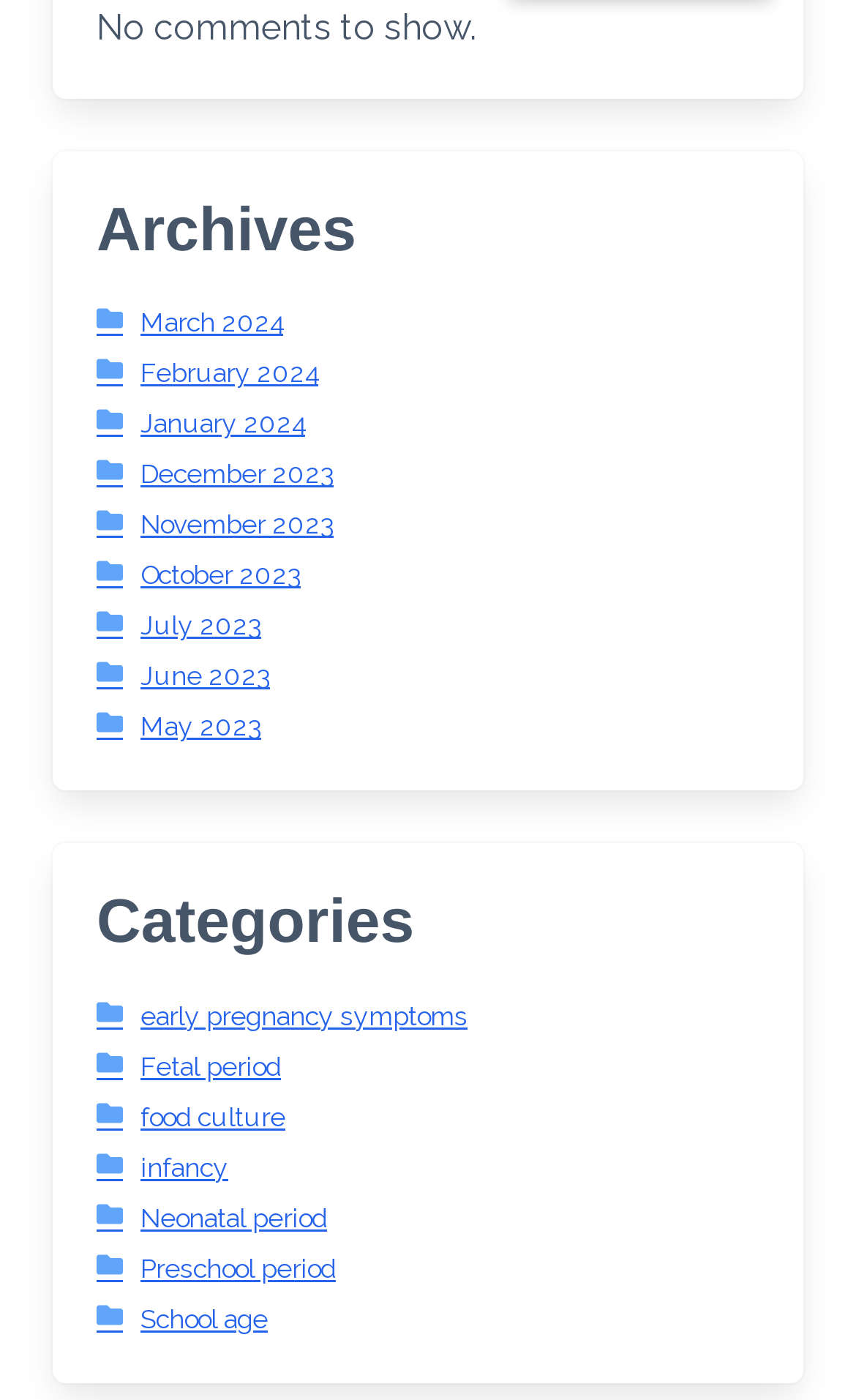Given the content of the image, can you provide a detailed answer to the question?
What is the most recent month listed in the archives?

I looked at the links with month names and found that the topmost link is labeled as 'March 2024', which suggests it is the most recent month listed.